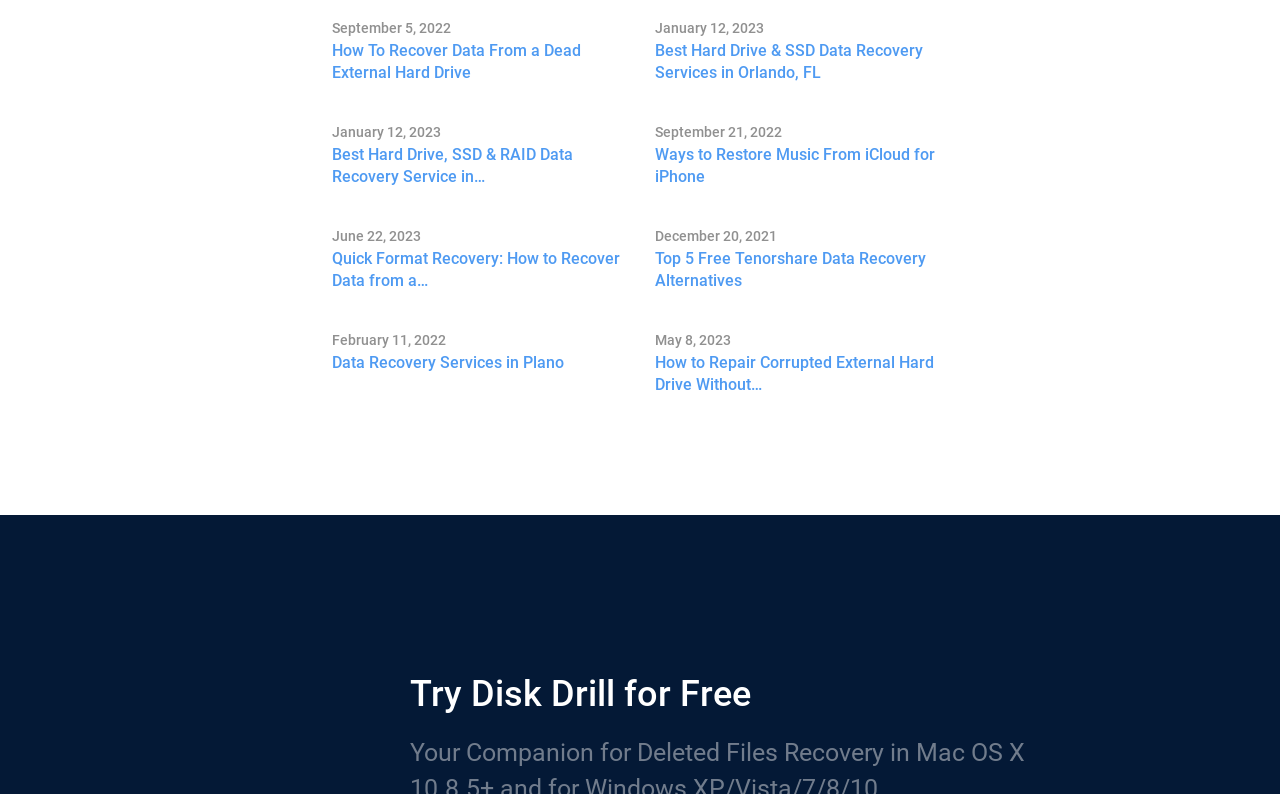What is the text of the button at the bottom of the webpage?
Look at the webpage screenshot and answer the question with a detailed explanation.

I looked at the StaticText element at the bottom of the webpage and found the text 'Try Disk Drill for Free' which is likely a button.